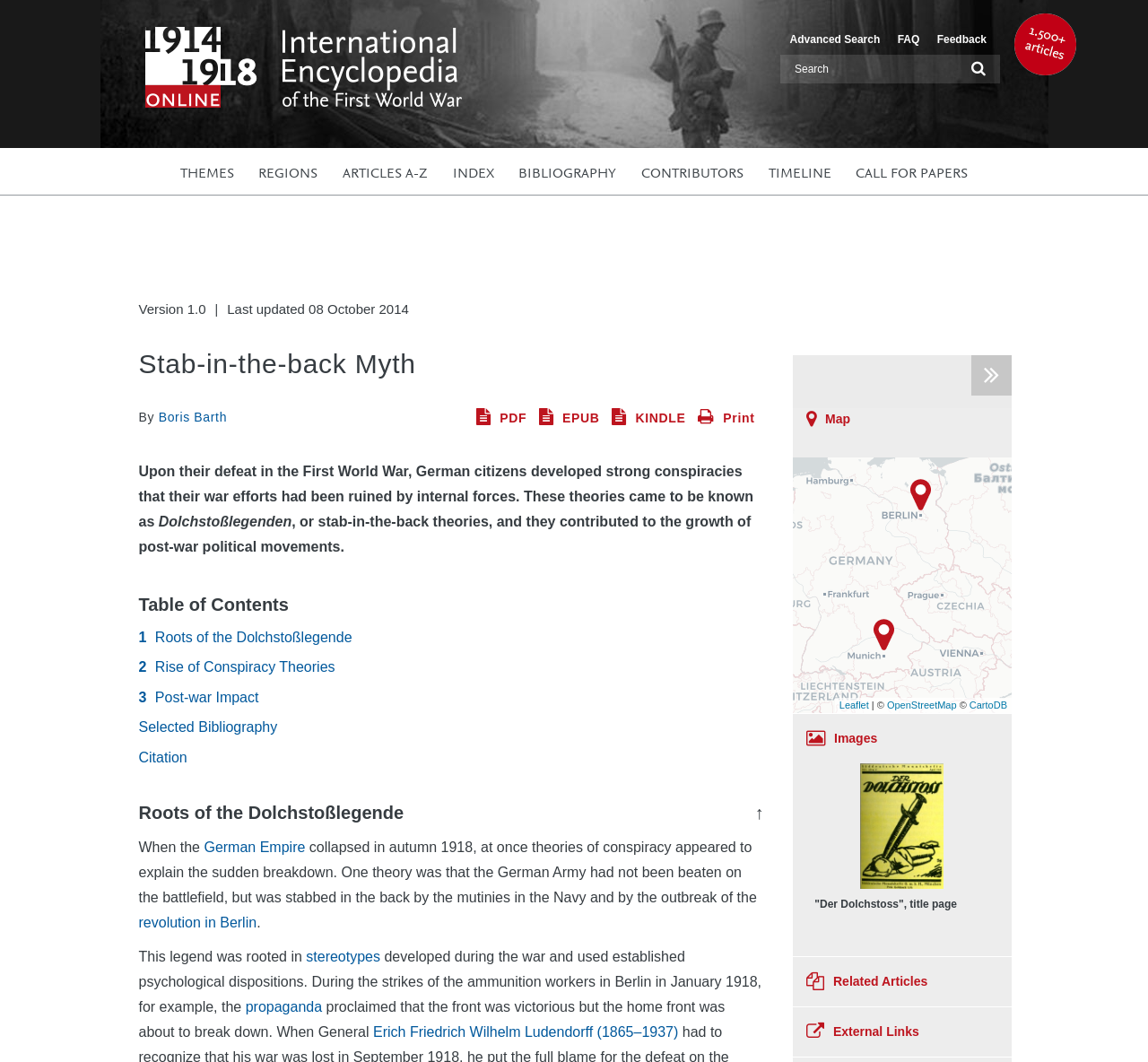What is the name of the map service used in the webpage?
Ensure your answer is thorough and detailed.

I found the name of the map service by looking at the text in the map section of the webpage which mentions 'Leaflet | © OpenStreetMap © CartoDB'.